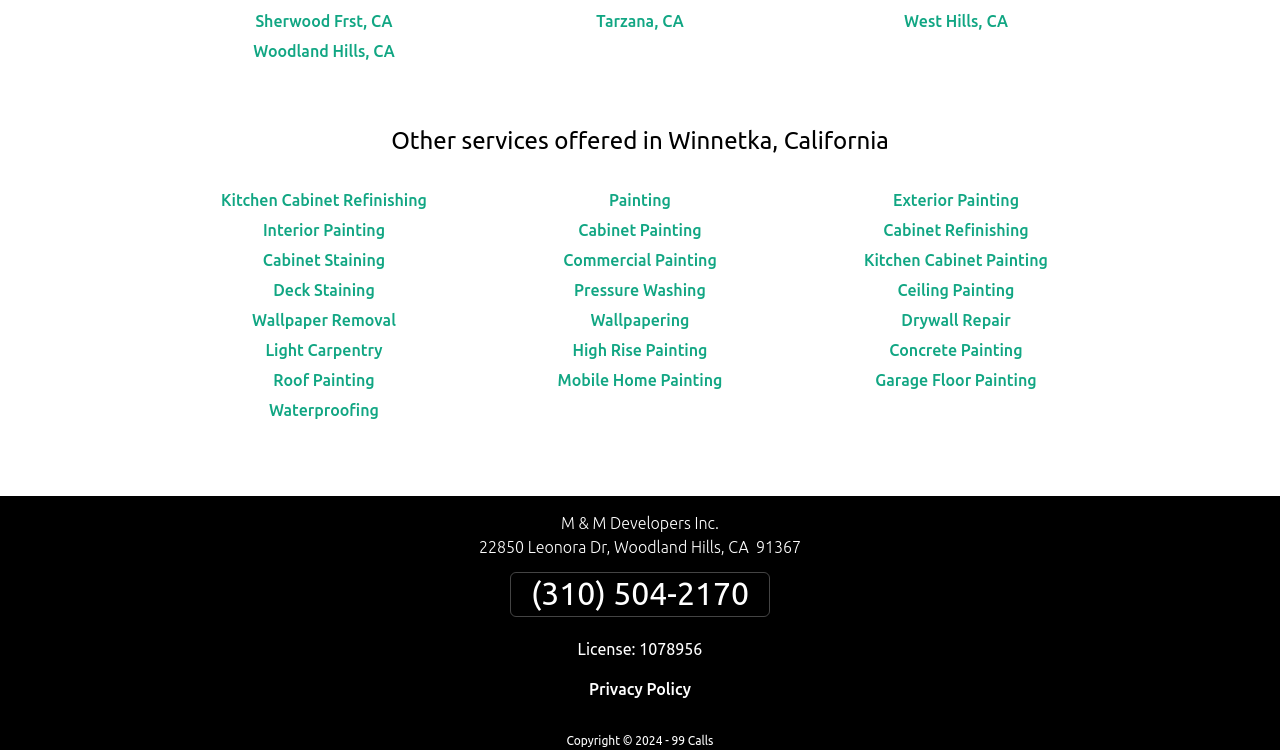Given the description Jump to Page, predict the bounding box coordinates of the UI element. Ensure the coordinates are in the format (top-left x, top-left y, bottom-right x, bottom-right y) and all values are between 0 and 1.

None